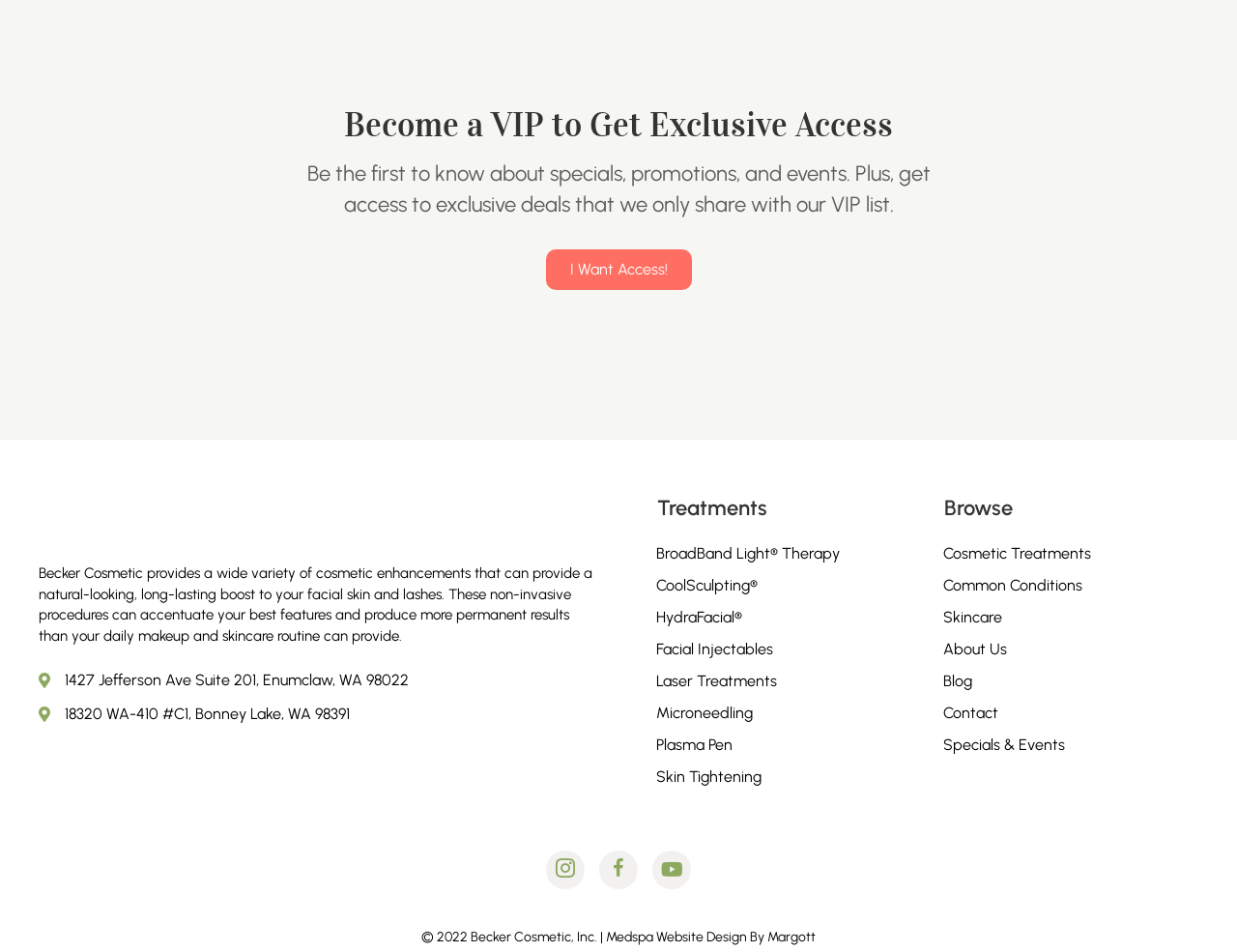How many navigation menus are there?
Please answer the question with a single word or phrase, referencing the image.

2